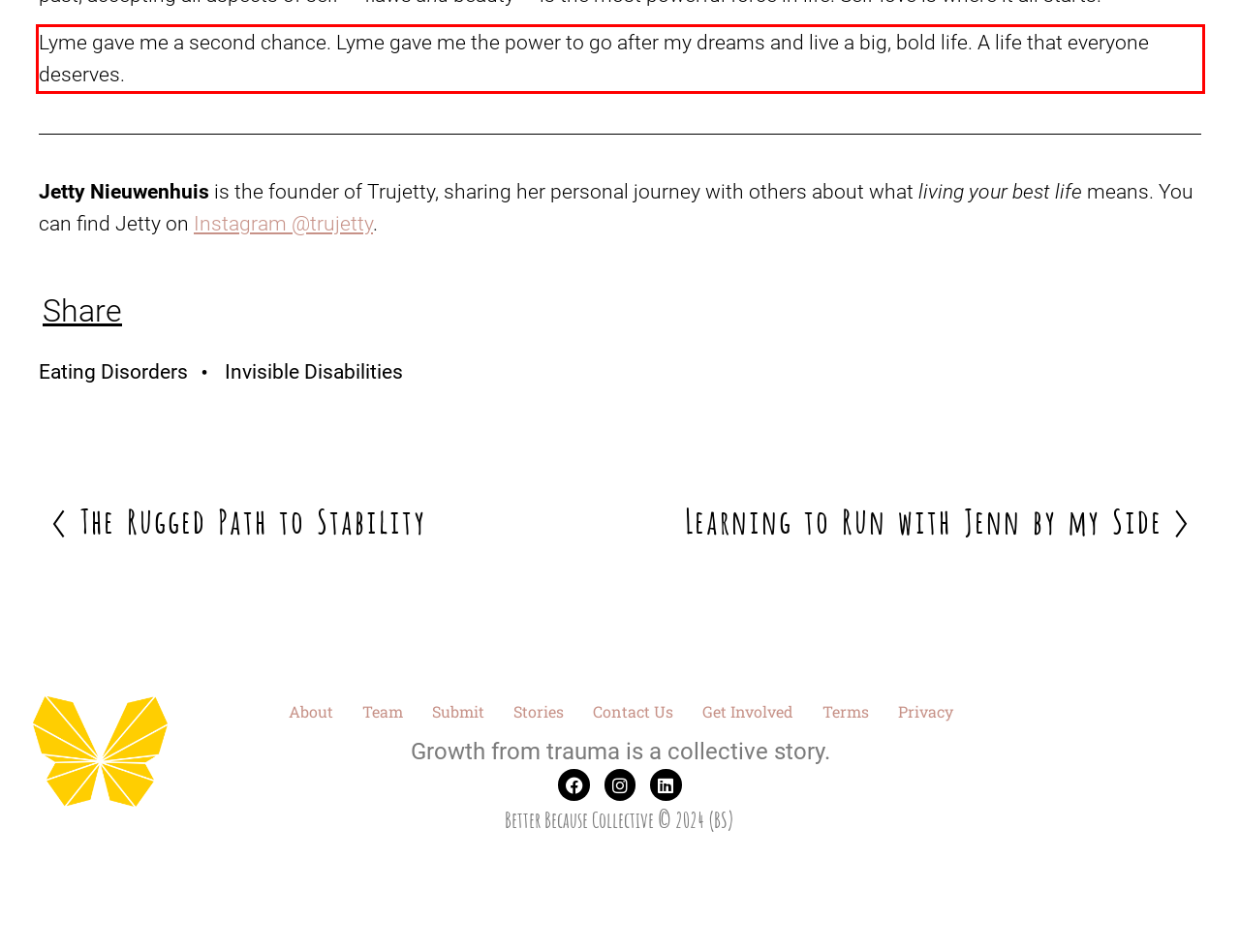From the given screenshot of a webpage, identify the red bounding box and extract the text content within it.

Lyme gave me a second chance. Lyme gave me the power to go after my dreams and live a big, bold life. A life that everyone deserves.